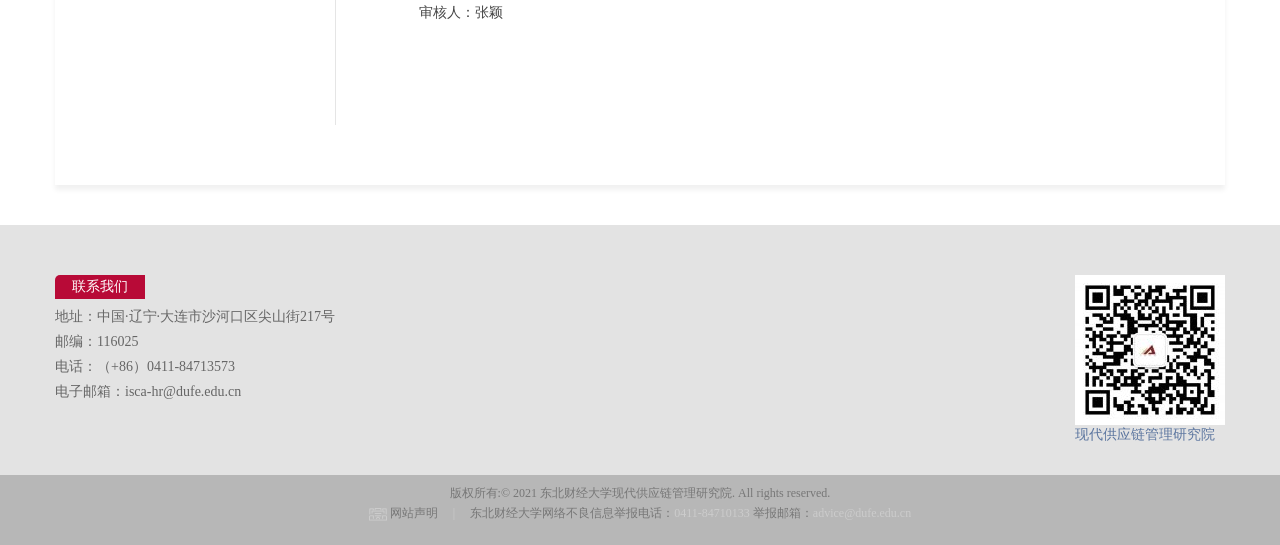What is the address of the institute?
Please respond to the question thoroughly and include all relevant details.

The address is mentioned in the middle section of the webpage as '地址：中国·辽宁·大连市沙河口区尖山街217号', which is the address of the Modern Supply Chain Management Research Institute.